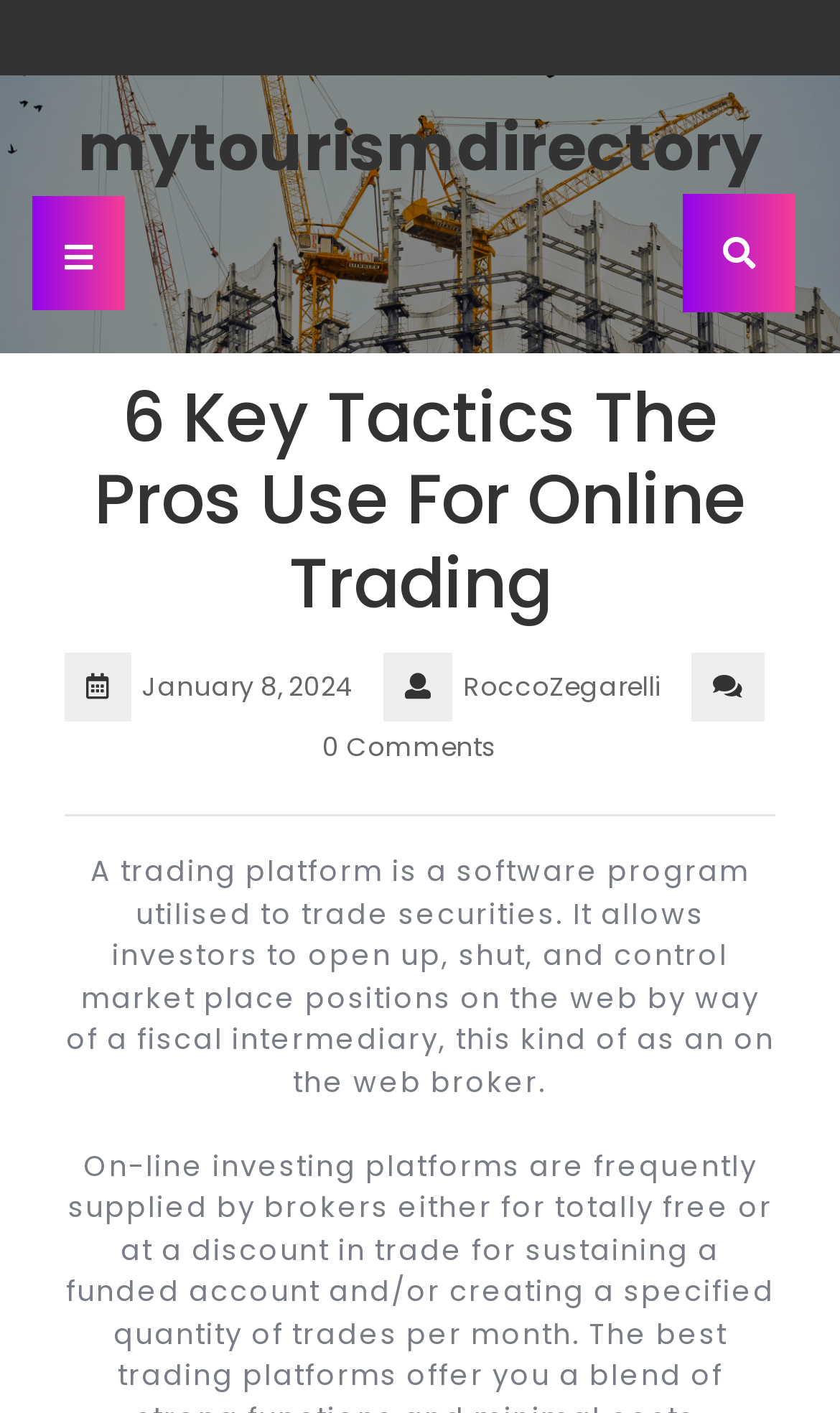Based on the element description mytourismdirectory, identify the bounding box coordinates for the UI element. The coordinates should be in the format (top-left x, top-left y, bottom-right x, bottom-right y) and within the 0 to 1 range.

[0.092, 0.073, 0.908, 0.137]